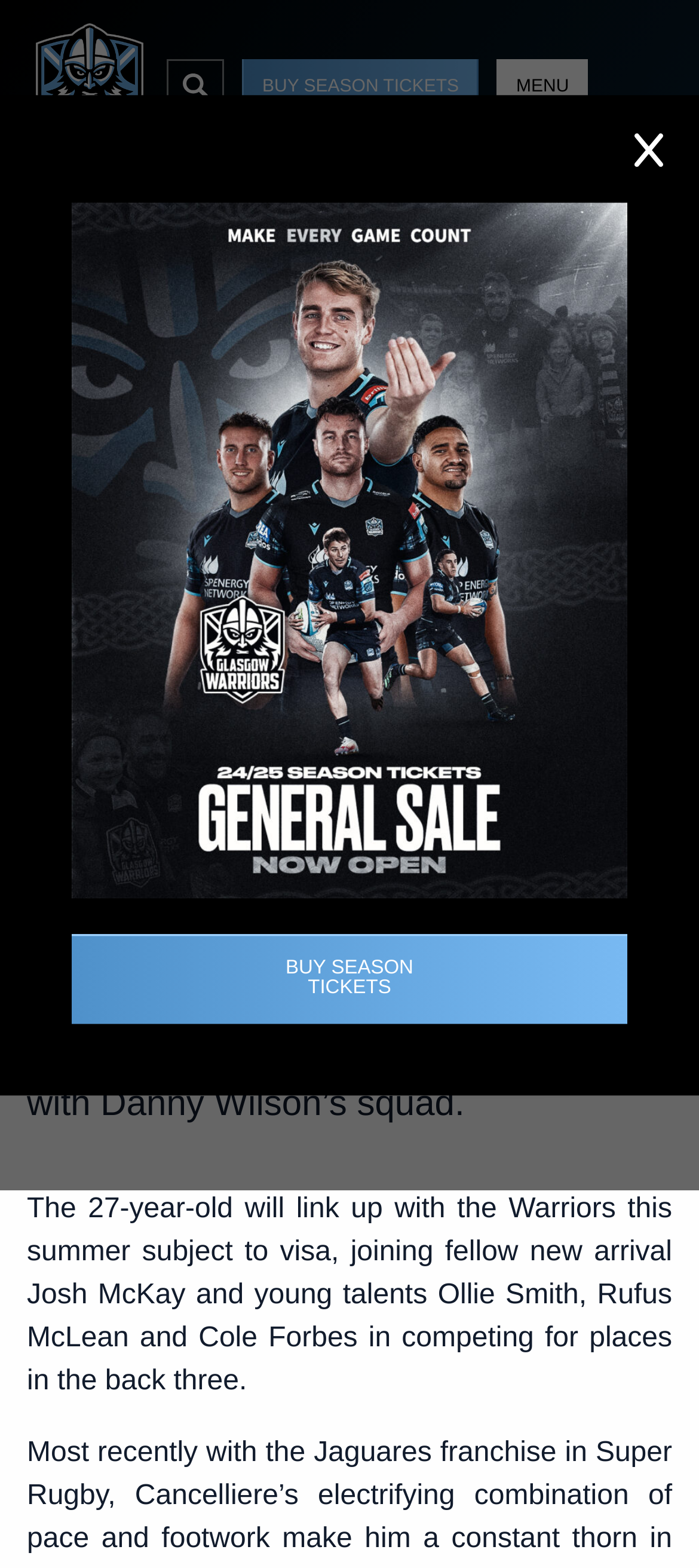Please provide a comprehensive answer to the question below using the information from the image: What is the date of the article?

The answer can be found in the text above the main article. The text states '22 MAR 2021' which is likely the date the article was published.